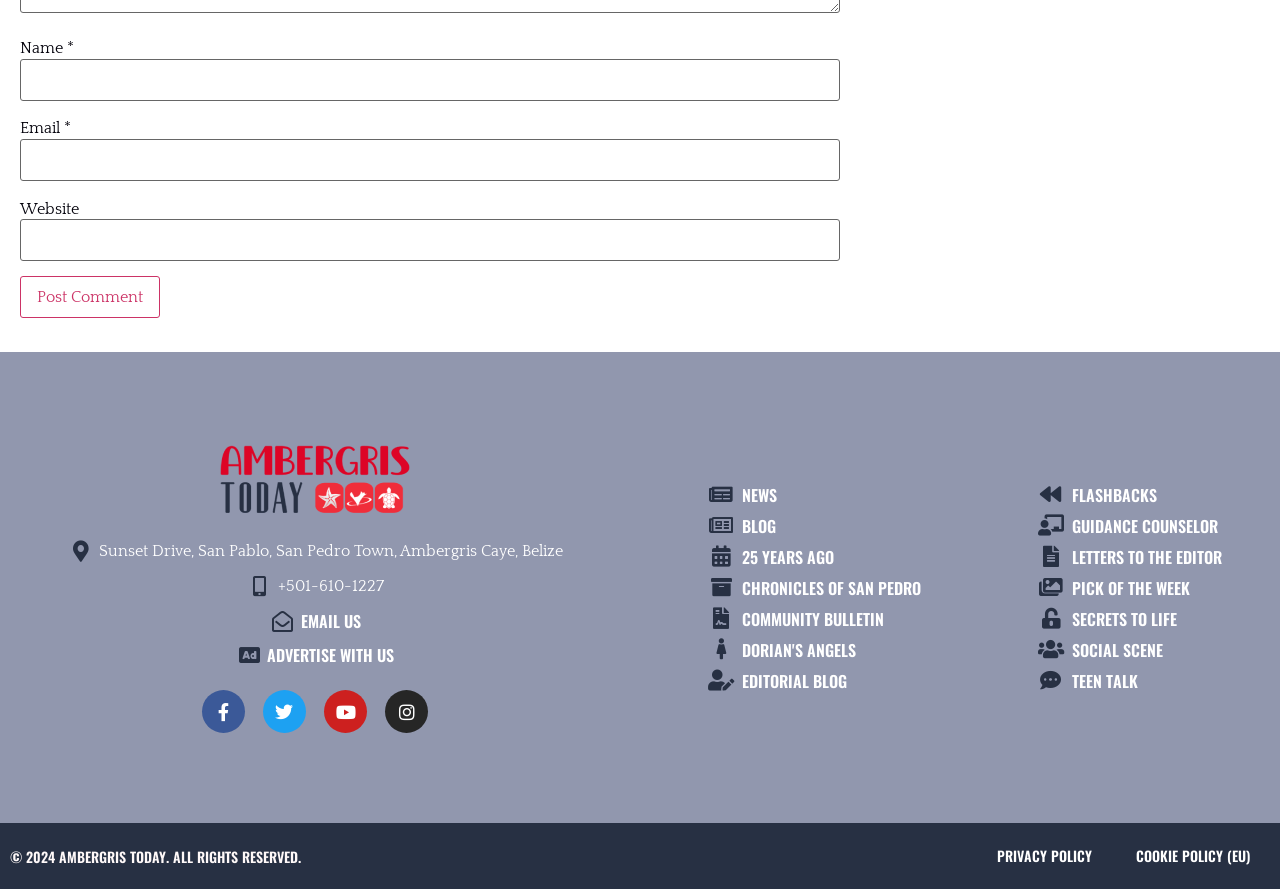Provide the bounding box coordinates of the section that needs to be clicked to accomplish the following instruction: "Email us."

[0.008, 0.682, 0.484, 0.715]